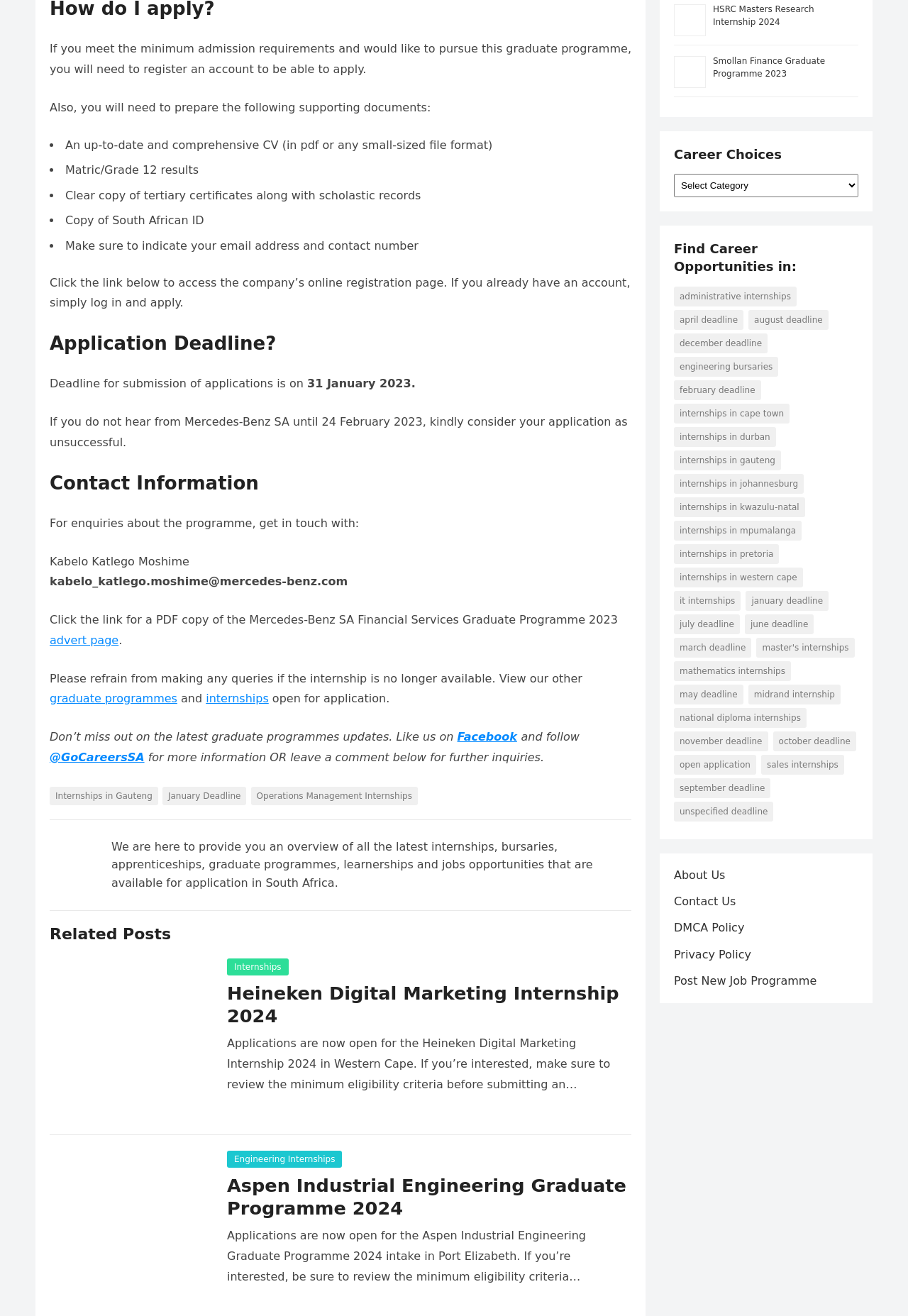Use a single word or phrase to answer the following:
What type of documents are required for application?

CV, Matric/Grade 12 results, tertiary certificates, and ID